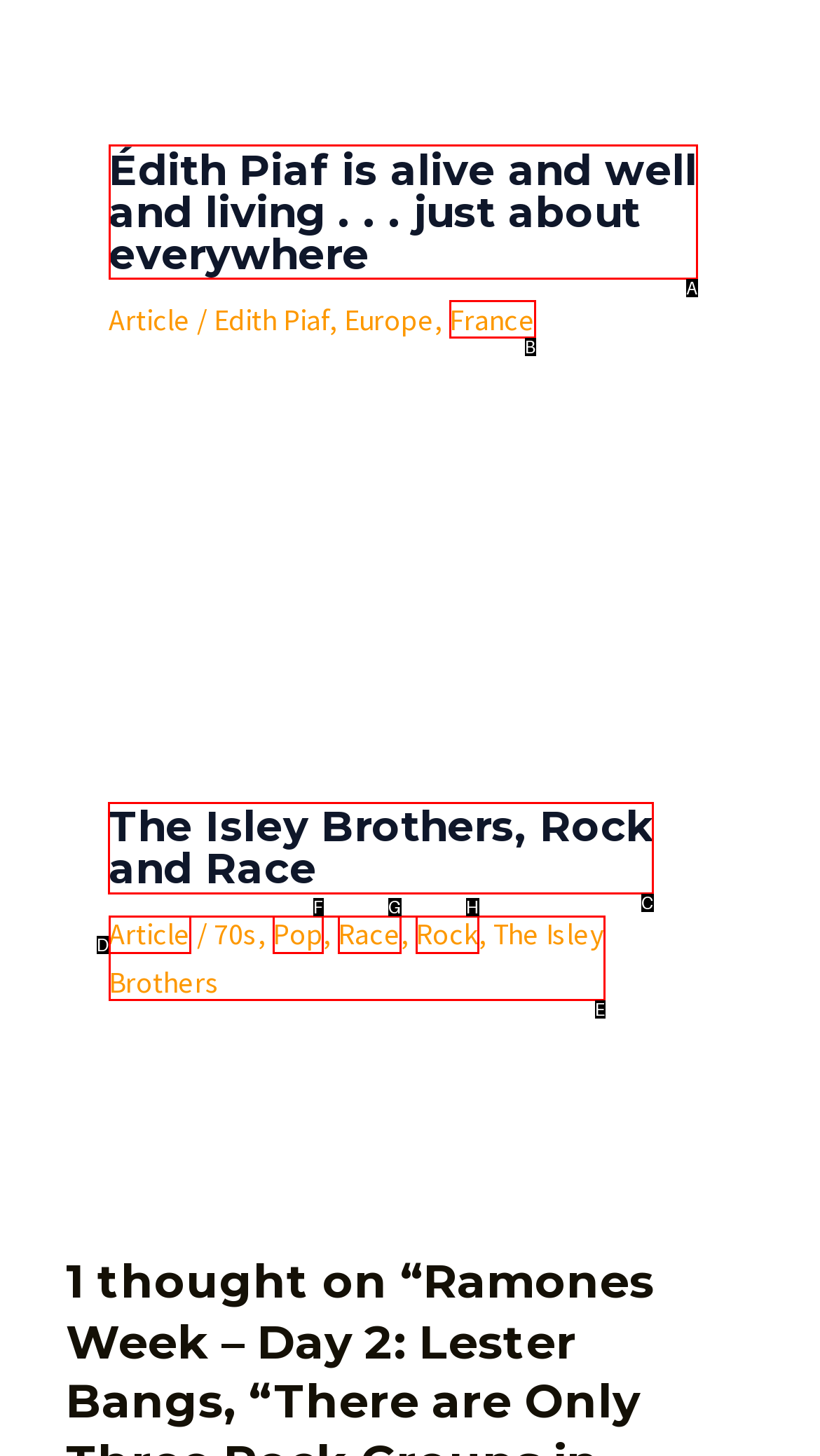Identify the correct UI element to click for the following task: View the article about The Isley Brothers Choose the option's letter based on the given choices.

C